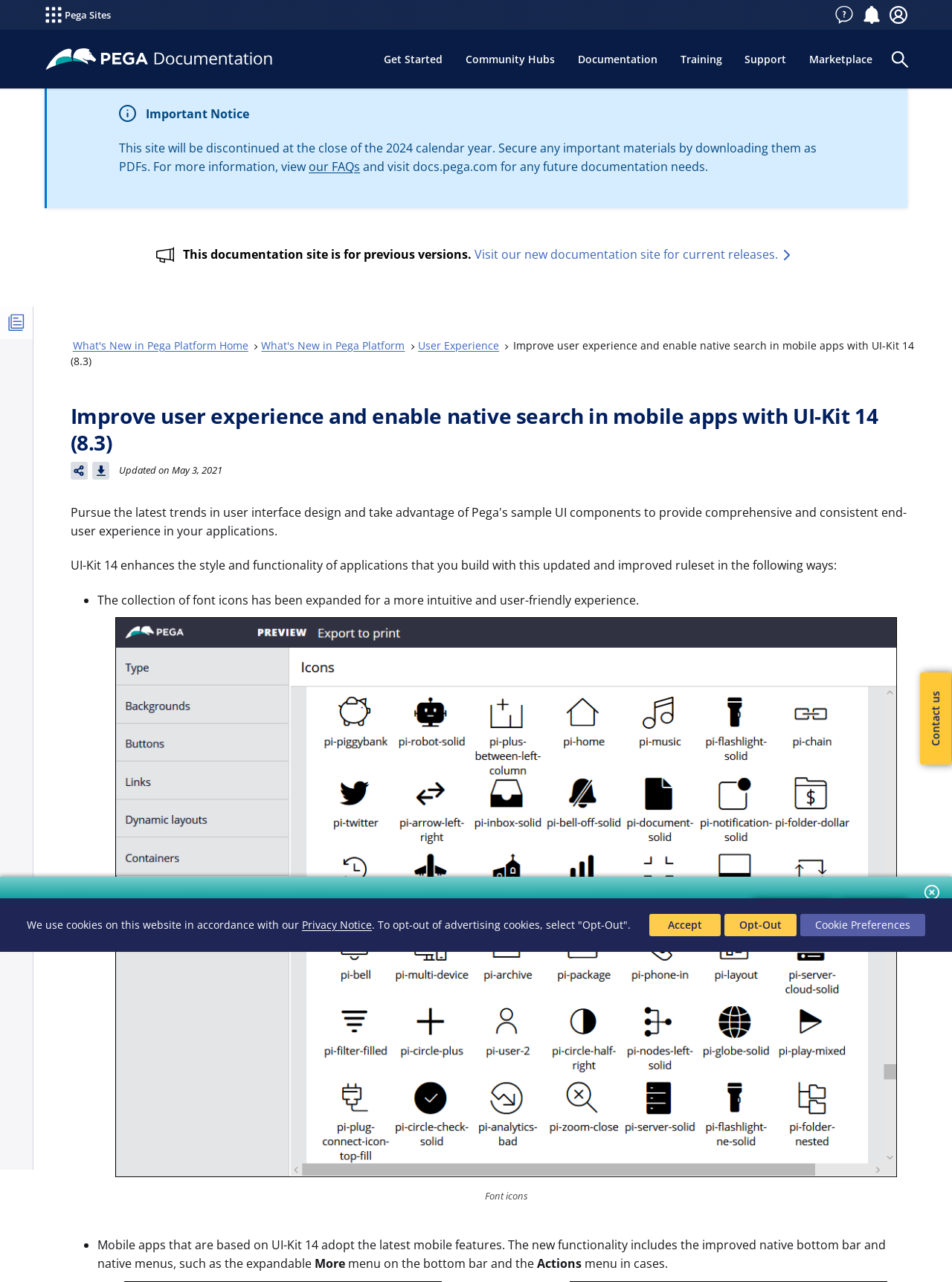What is the purpose of UI-Kit 14? Refer to the image and provide a one-word or short phrase answer.

Improve user experience